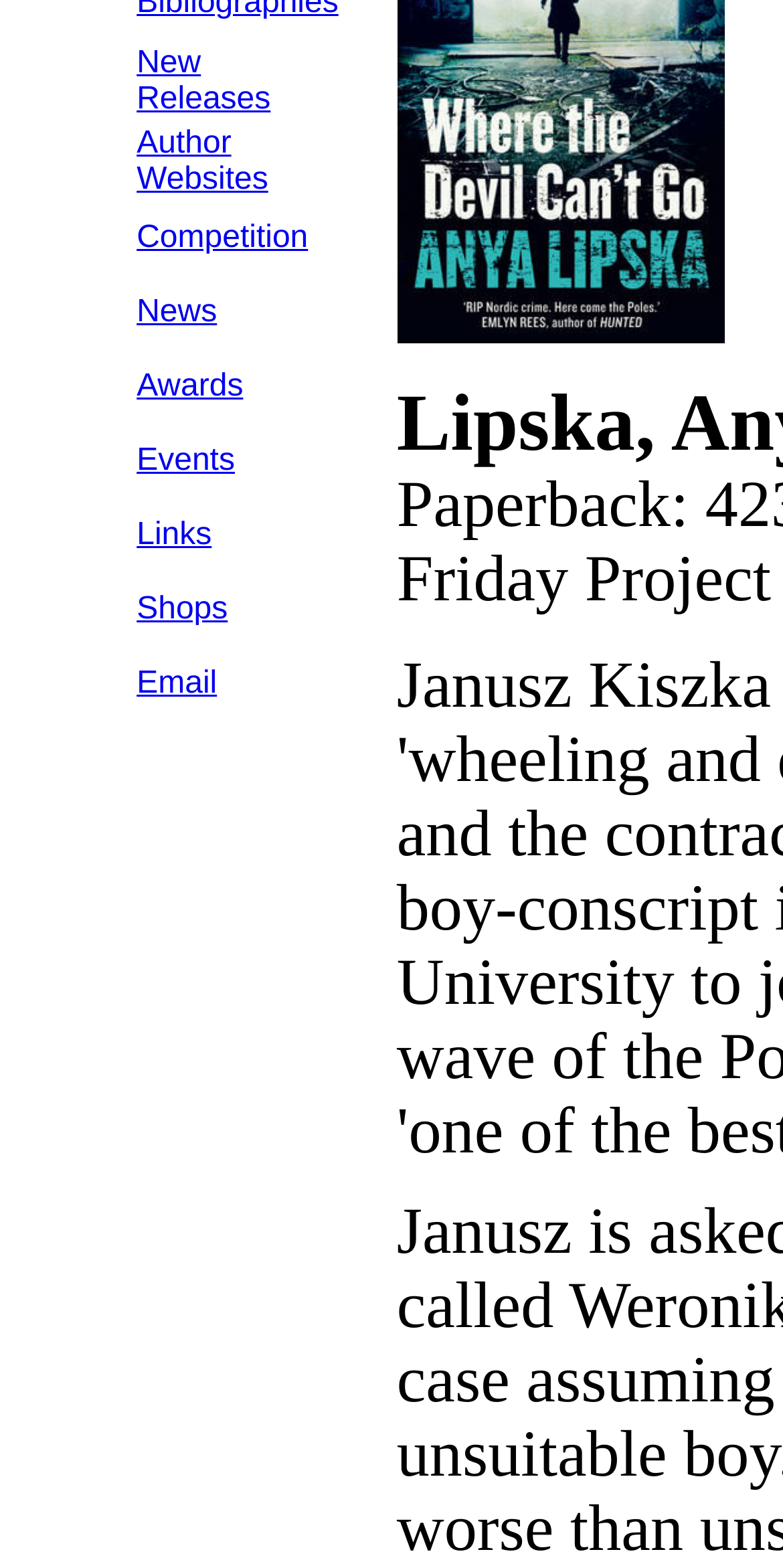Using the provided description New Releases, find the bounding box coordinates for the UI element. Provide the coordinates in (top-left x, top-left y, bottom-right x, bottom-right y) format, ensuring all values are between 0 and 1.

[0.175, 0.029, 0.346, 0.074]